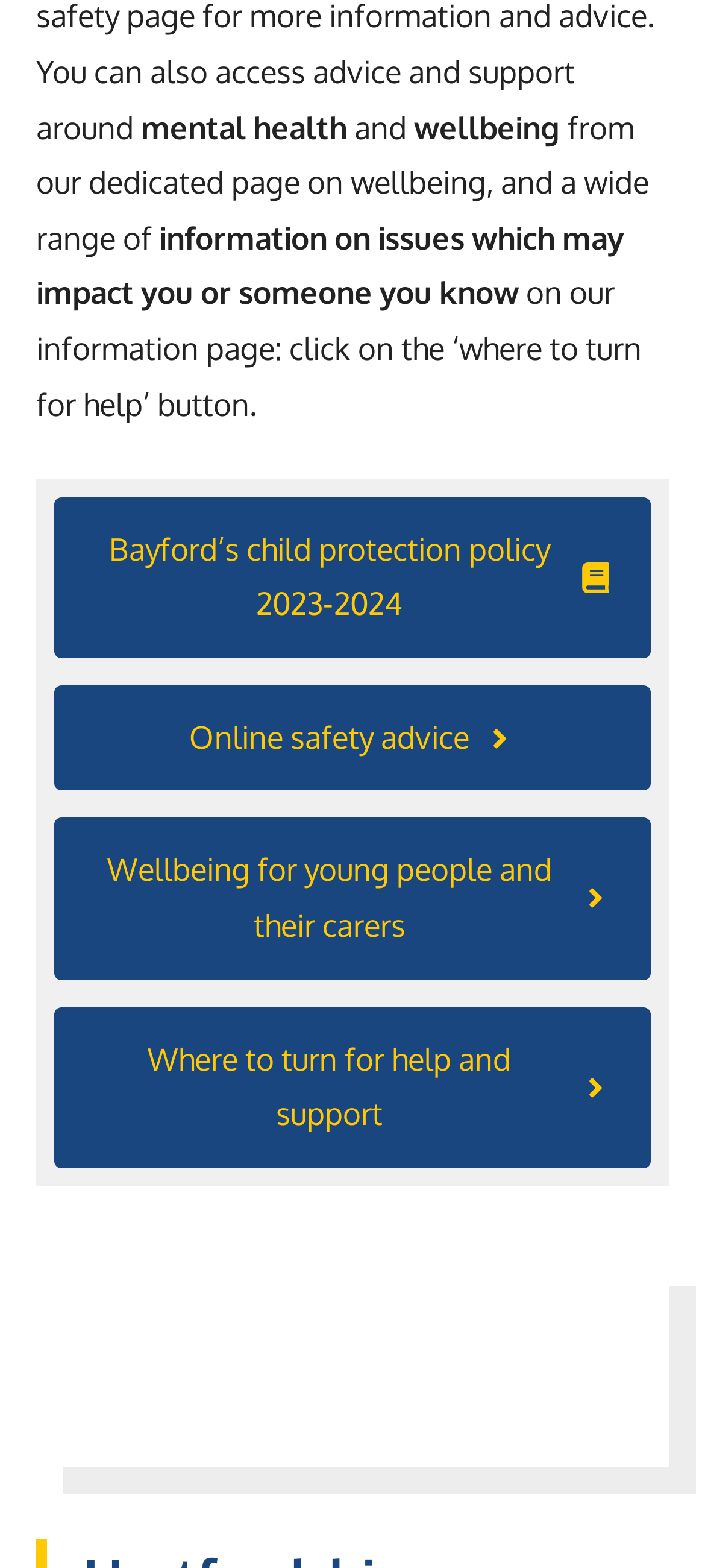How many links are provided for mental health and wellbeing resources?
Please provide a single word or phrase as your answer based on the screenshot.

4